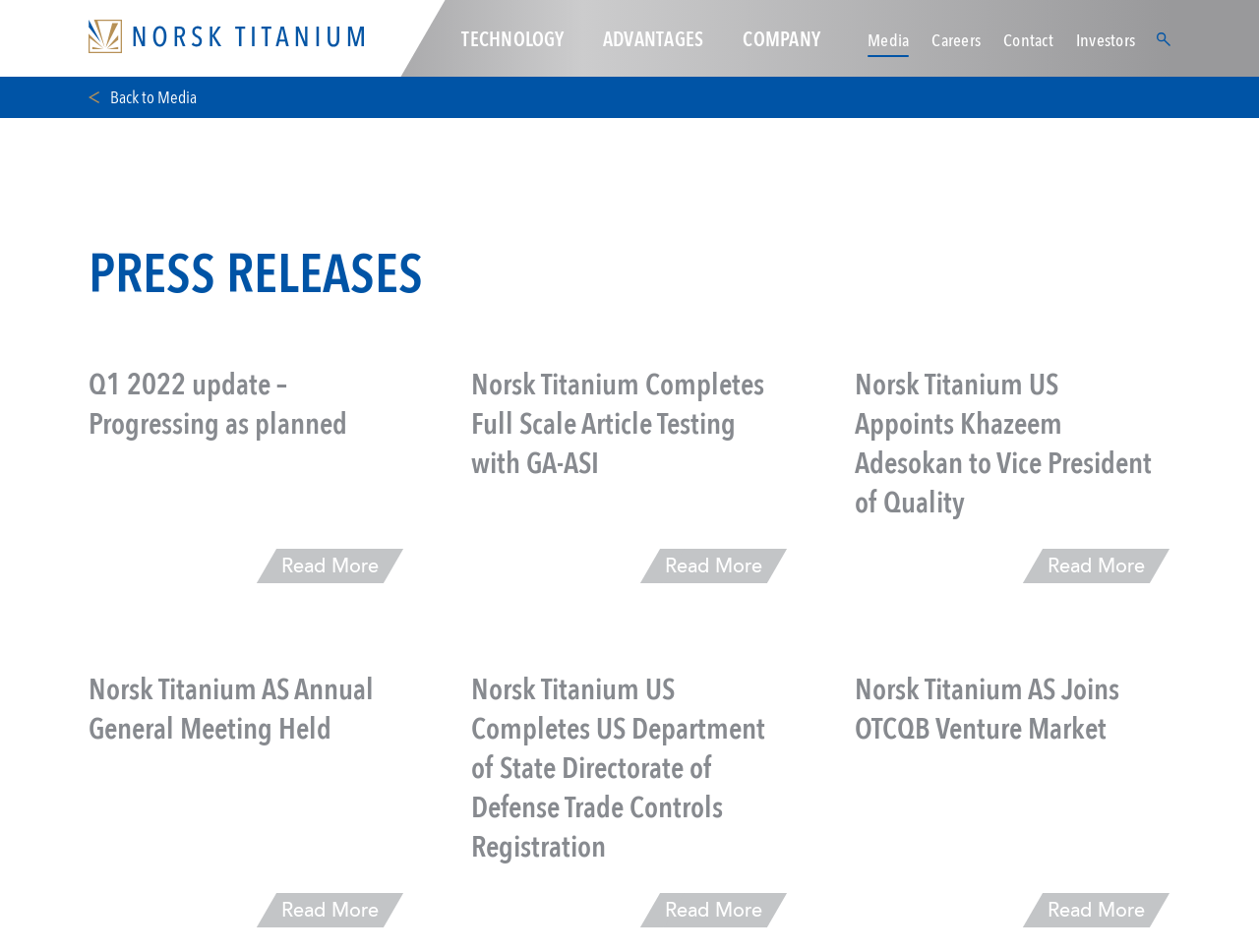How many press releases are listed?
Could you answer the question in a detailed manner, providing as much information as possible?

The number of press releases is obtained by counting the headings that start with a title and have a 'Read More' link below them. There are six such headings on the webpage.